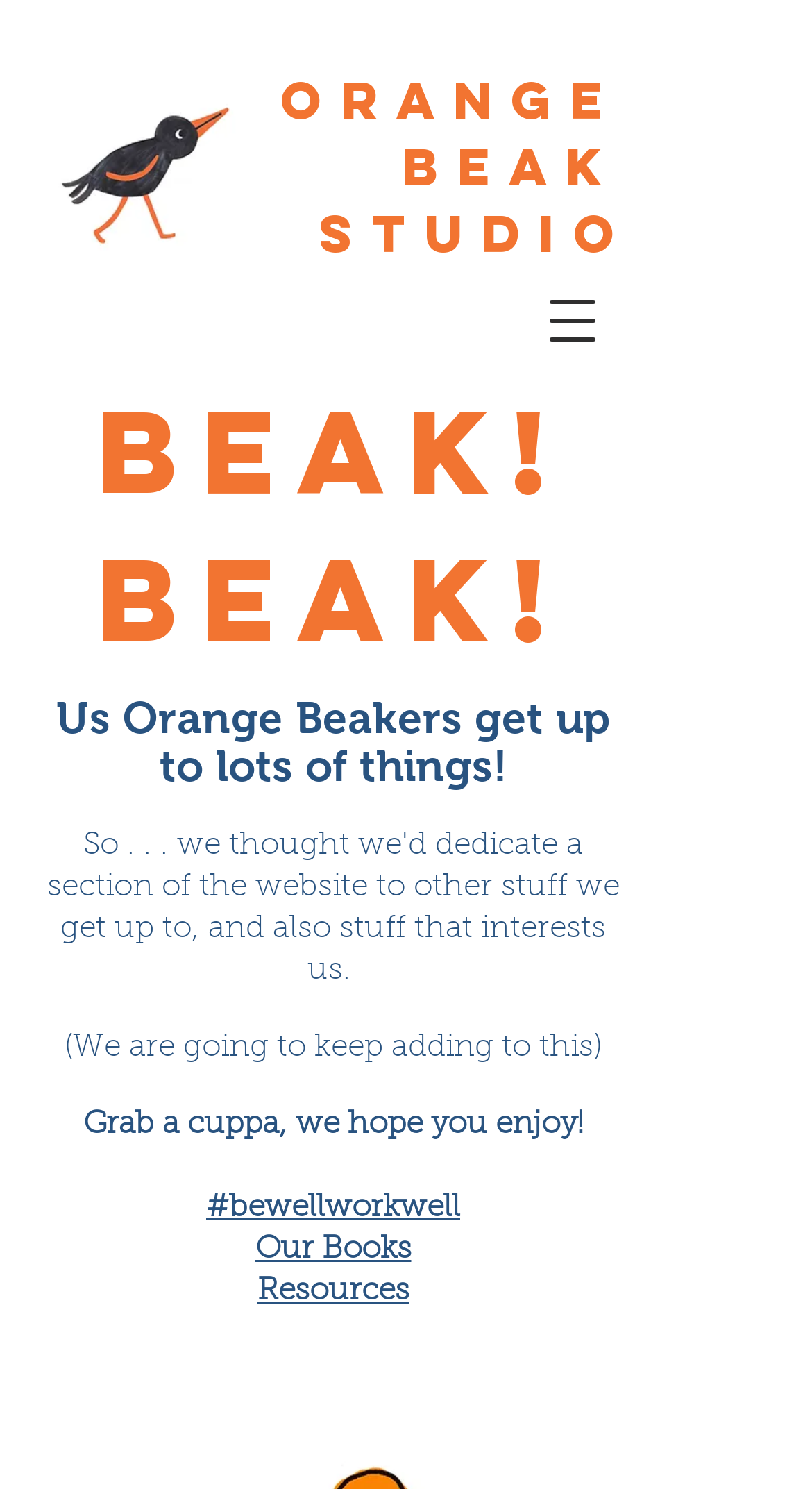Identify the bounding box for the UI element specified in this description: "Resources". The coordinates must be four float numbers between 0 and 1, formatted as [left, top, right, bottom].

[0.317, 0.853, 0.504, 0.877]